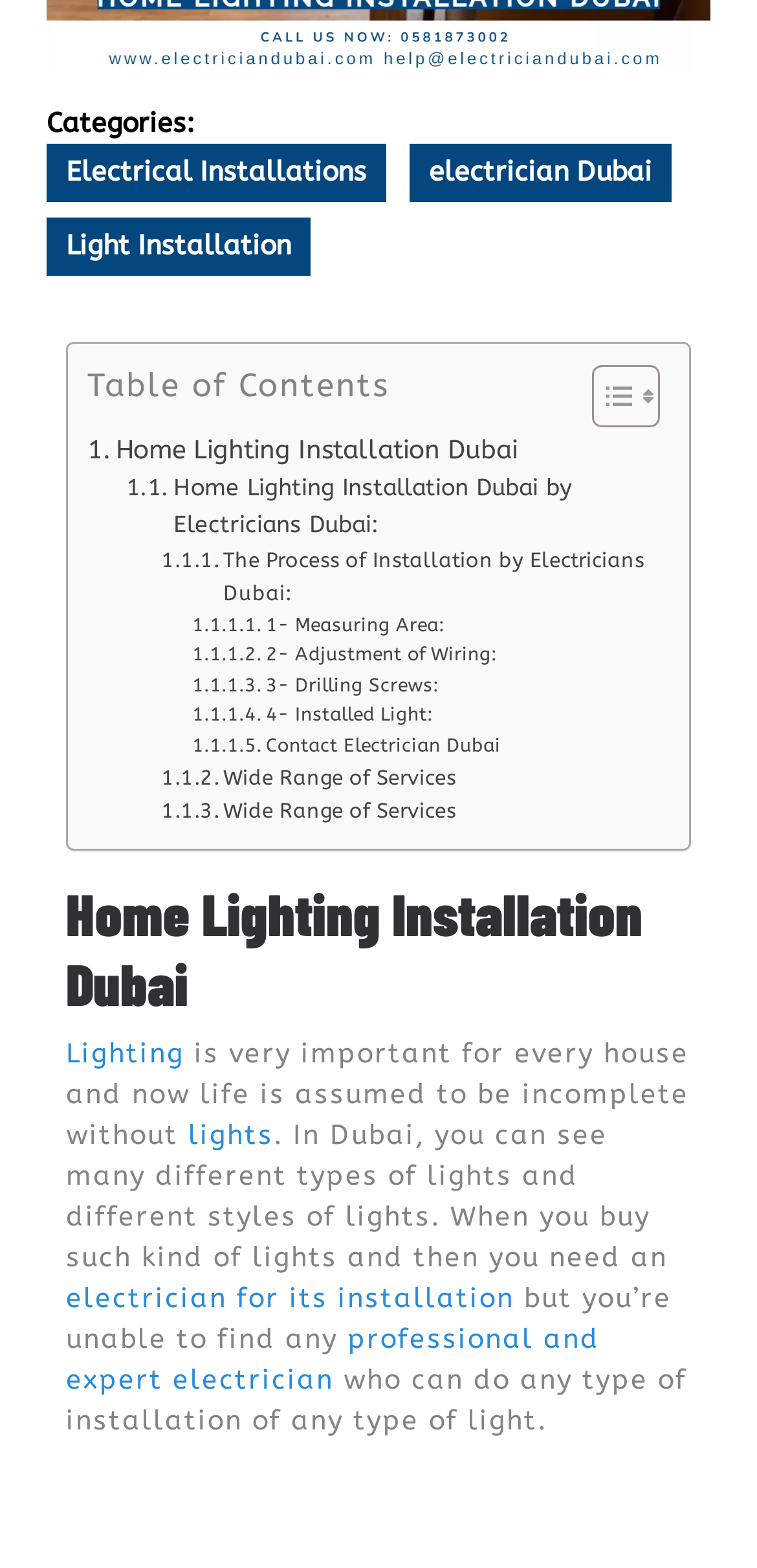Based on what you see in the screenshot, provide a thorough answer to this question: What type of services are offered by Electricians Dubai?

Electricians Dubai offers a wide range of services, as mentioned in the links '. Wide Range of Services' which are listed on the webpage.